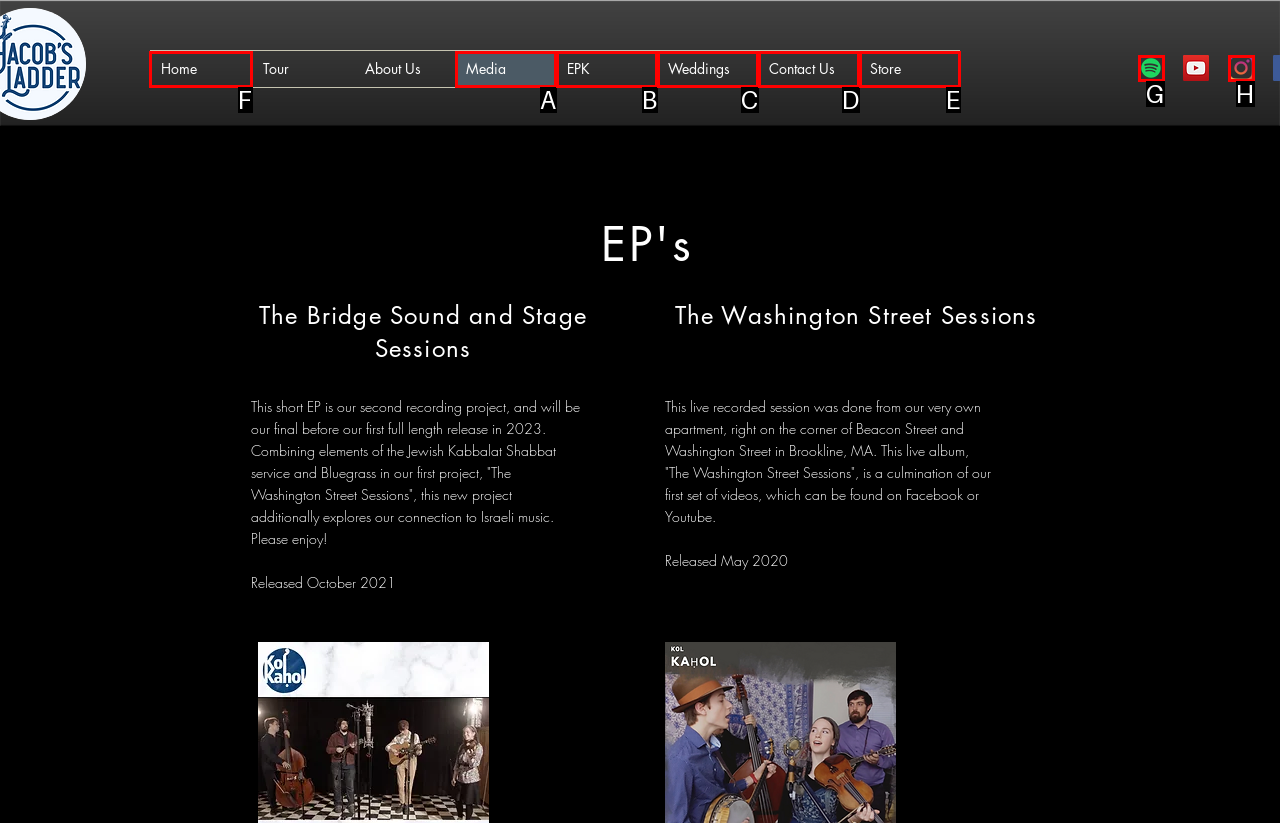Select the letter of the UI element you need to click to complete this task: go to home page.

F